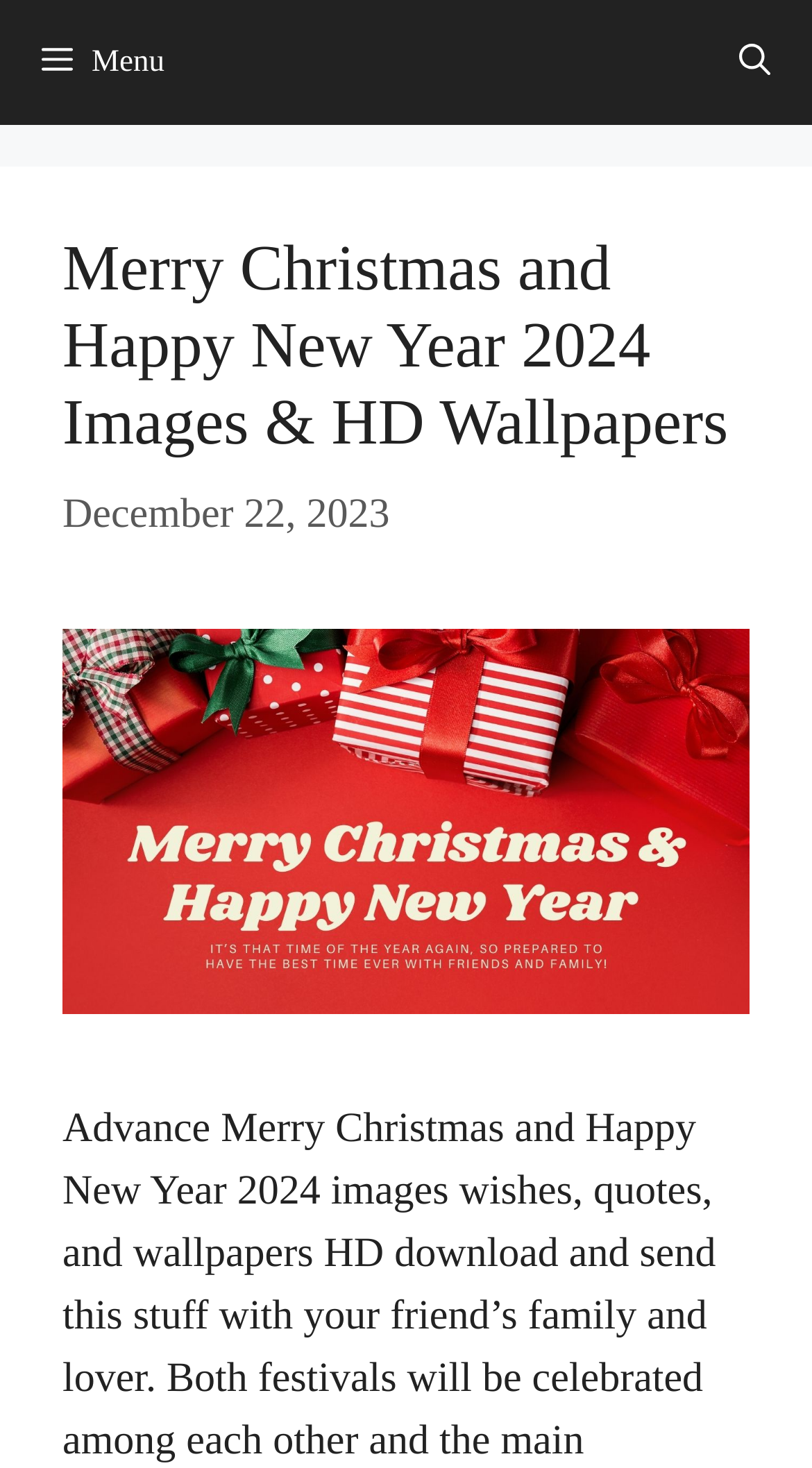Please determine the main heading text of this webpage.

Merry Christmas and Happy New Year 2024 Images & HD Wallpapers